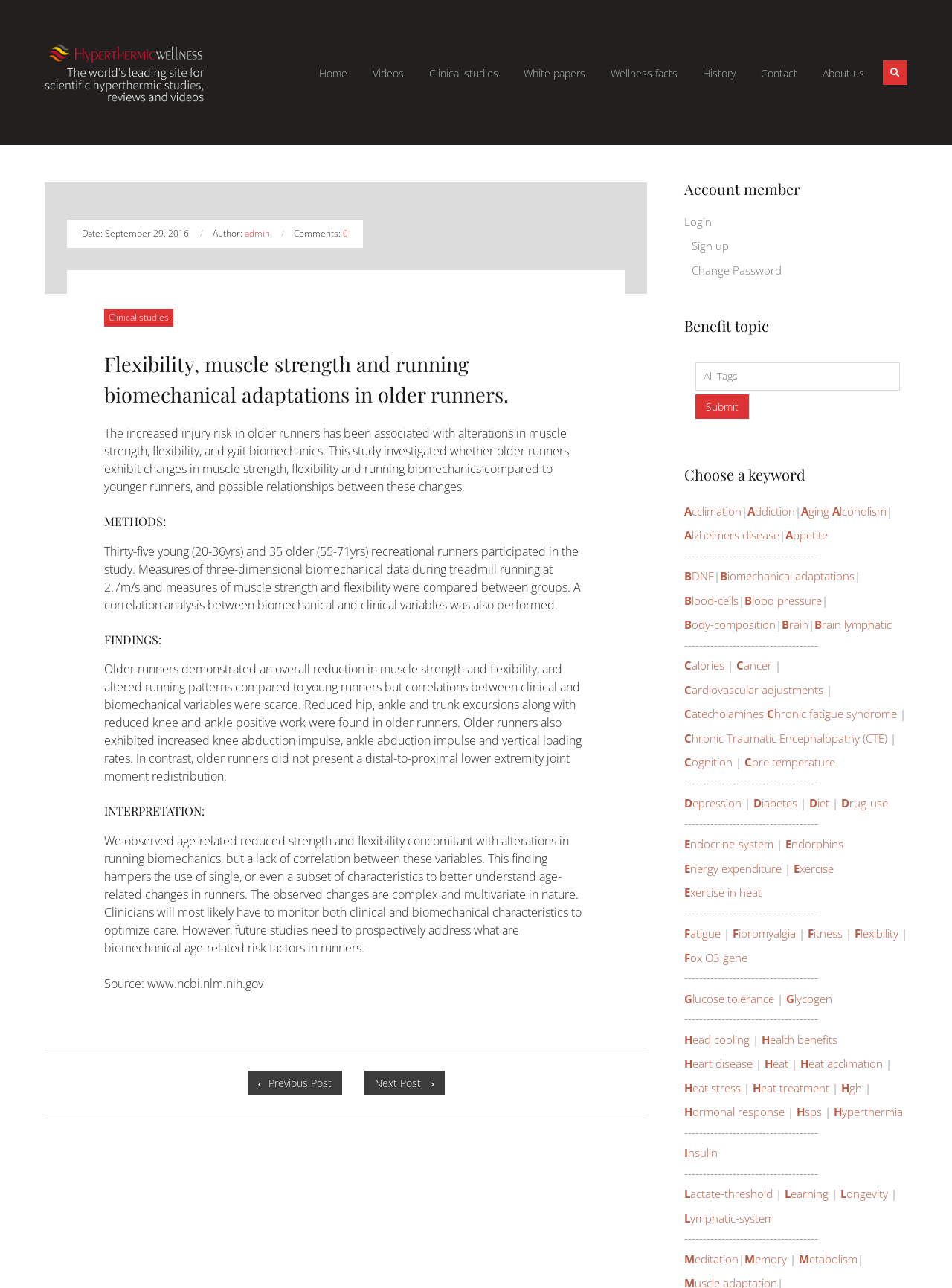Determine the bounding box coordinates of the clickable element necessary to fulfill the instruction: "Select an option from the 'Benefit topic' dropdown". Provide the coordinates as four float numbers within the 0 to 1 range, i.e., [left, top, right, bottom].

[0.73, 0.282, 0.945, 0.304]